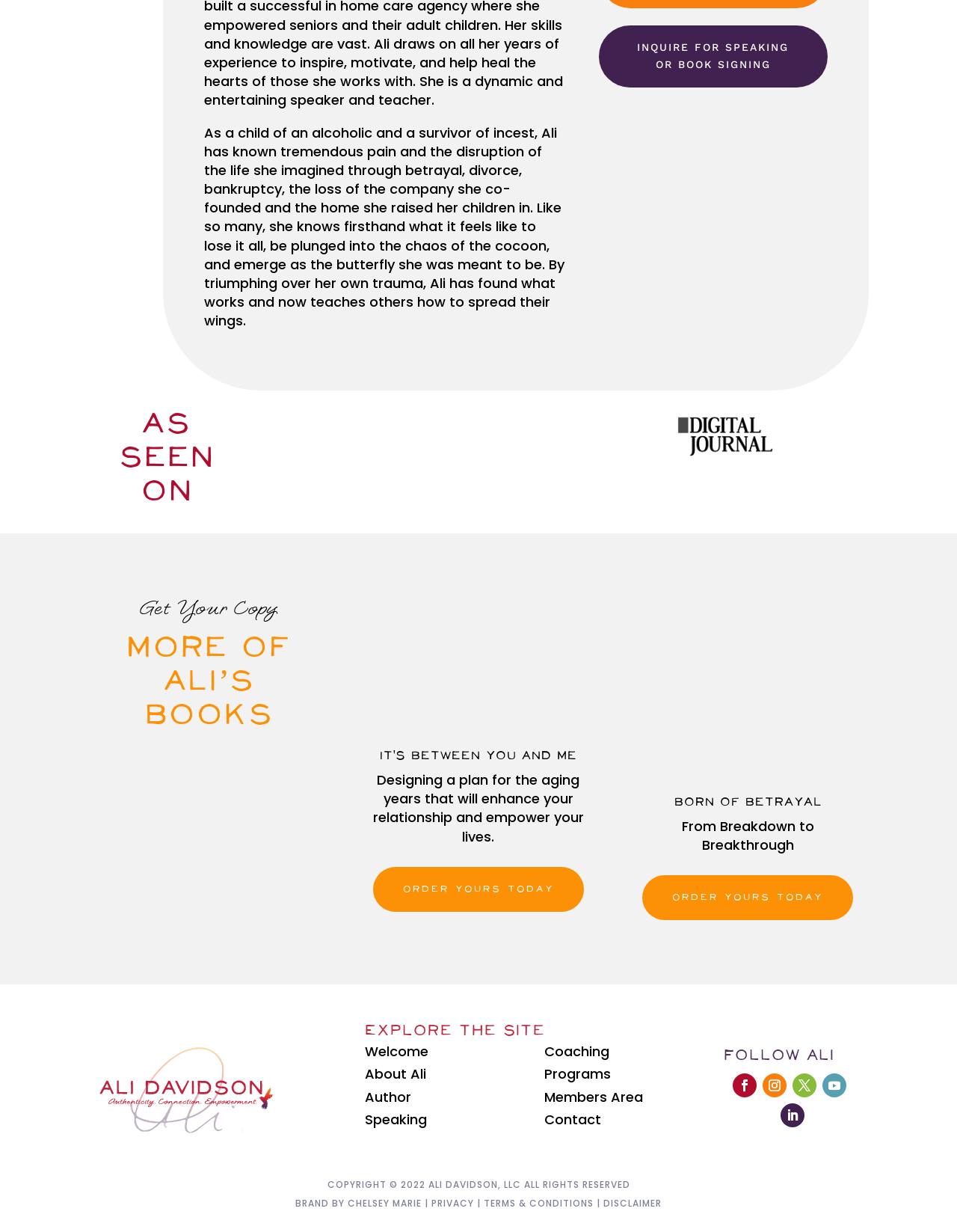How many social media platforms can I follow Ali on?
Using the visual information, answer the question in a single word or phrase.

5